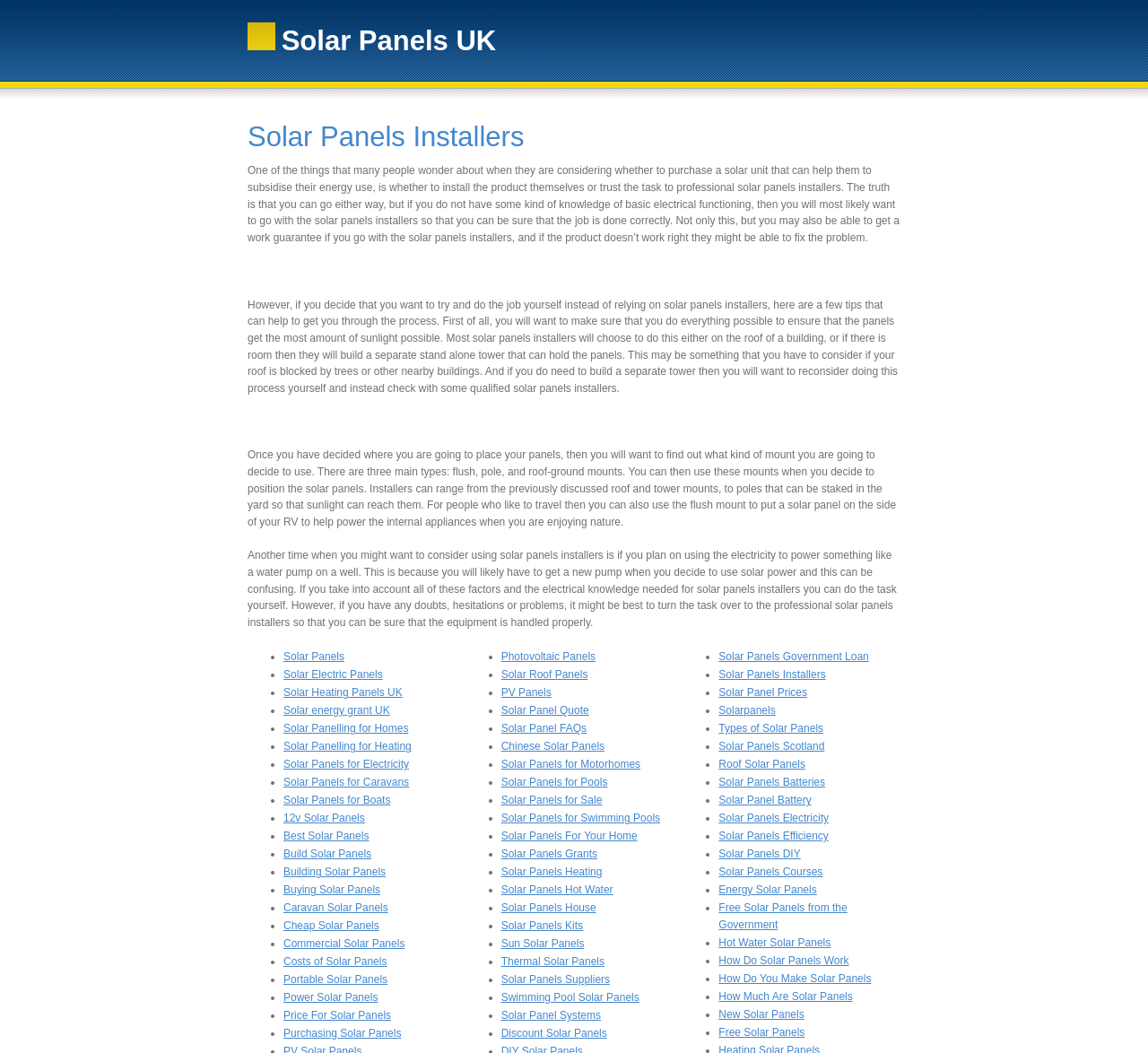What is the importance of ensuring solar panels get maximum sunlight?
Look at the image and respond with a one-word or short phrase answer.

To ensure maximum energy generation